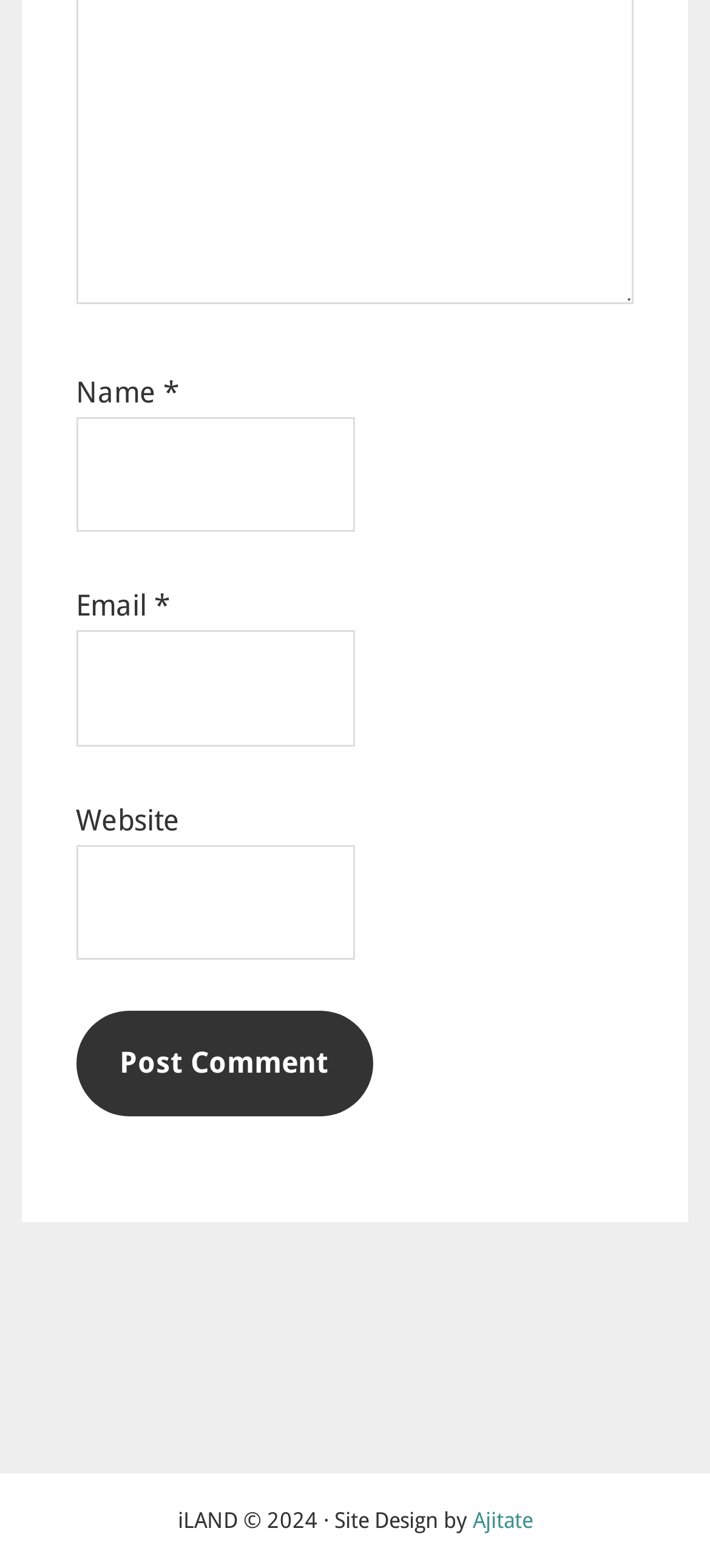Give a concise answer using one word or a phrase to the following question:
What is the first required field?

Name